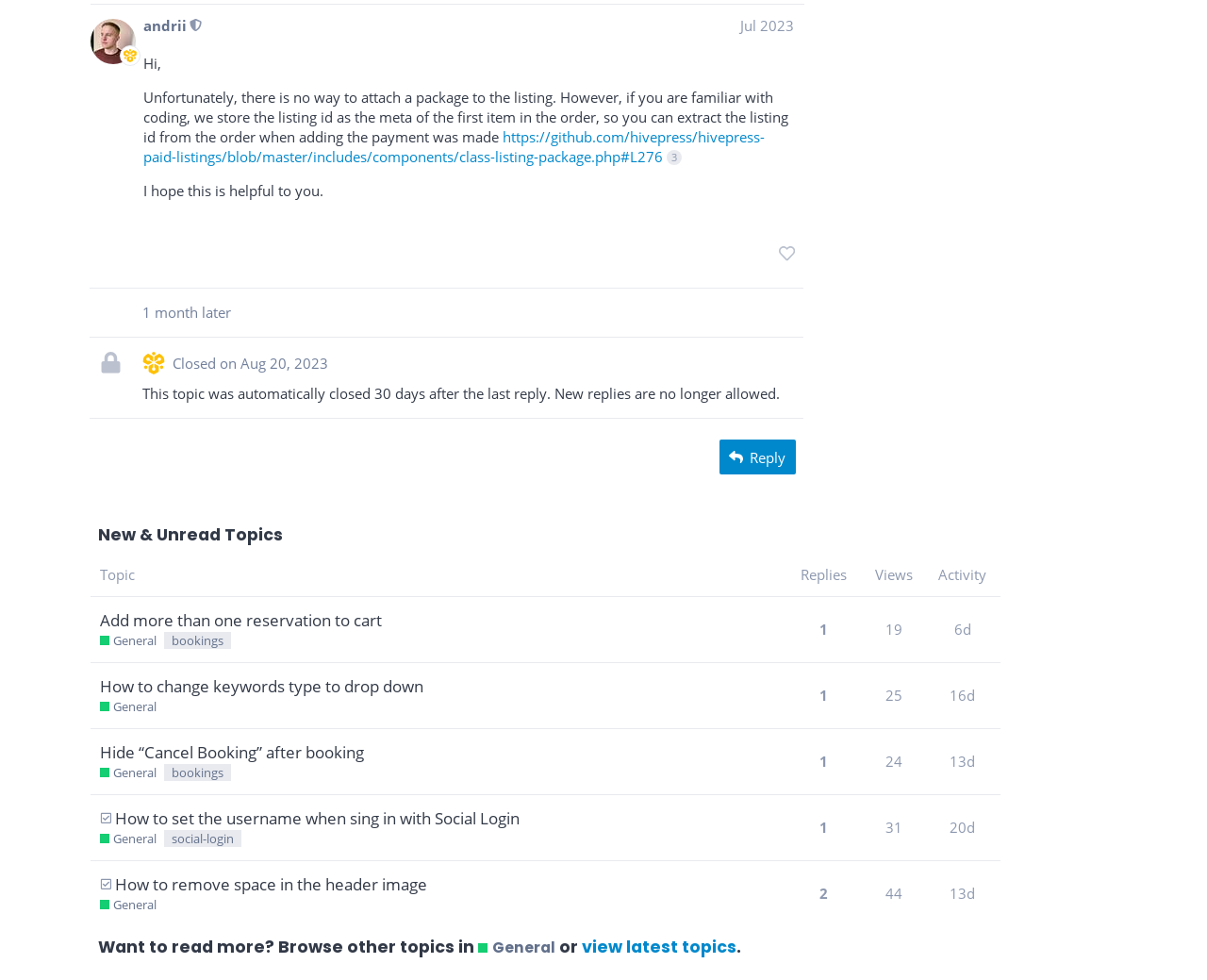What is the username of the moderator who posted on Jul 2023?
Based on the visual information, provide a detailed and comprehensive answer.

I found the username by looking at the post #8 by @andrii, where it says 'andrii This user is a moderator Jul 2023'.